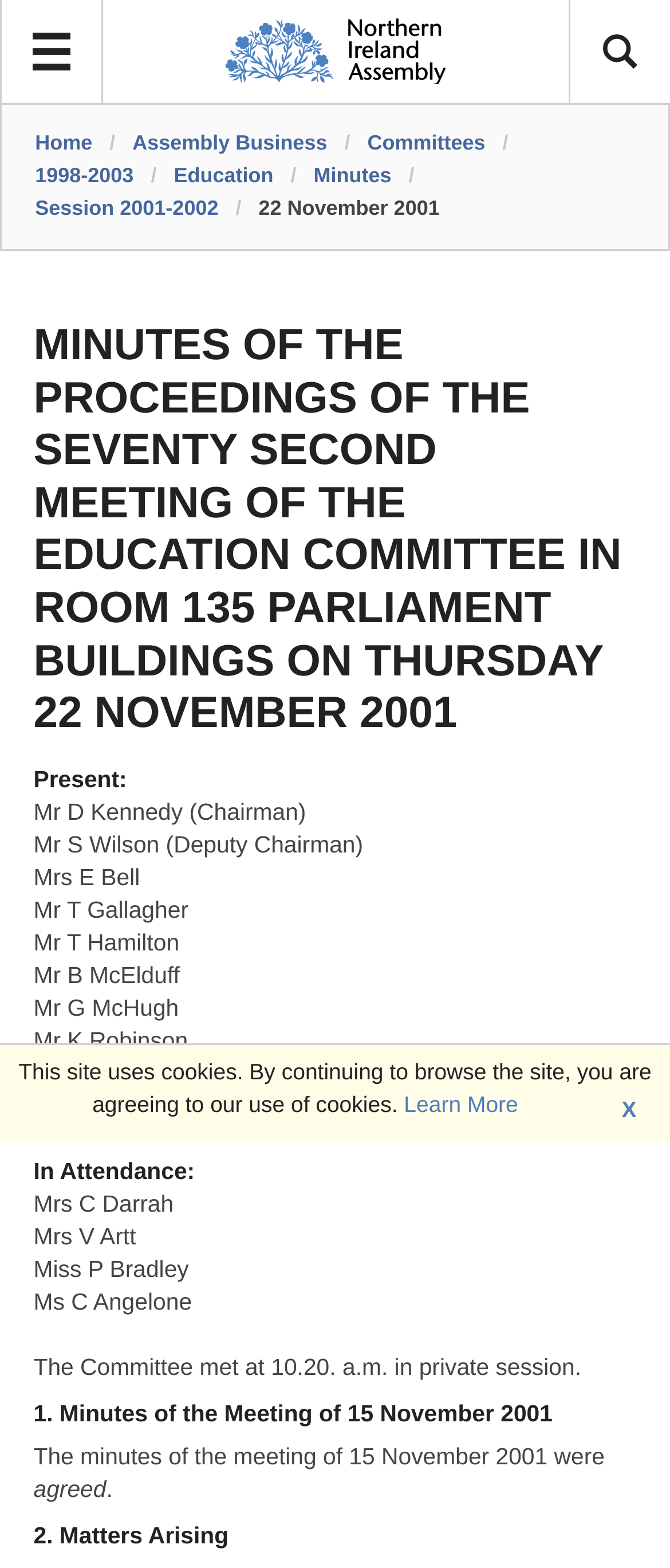Identify the bounding box coordinates of the clickable region required to complete the instruction: "learn more about cookies". The coordinates should be given as four float numbers within the range of 0 and 1, i.e., [left, top, right, bottom].

[0.603, 0.696, 0.773, 0.713]